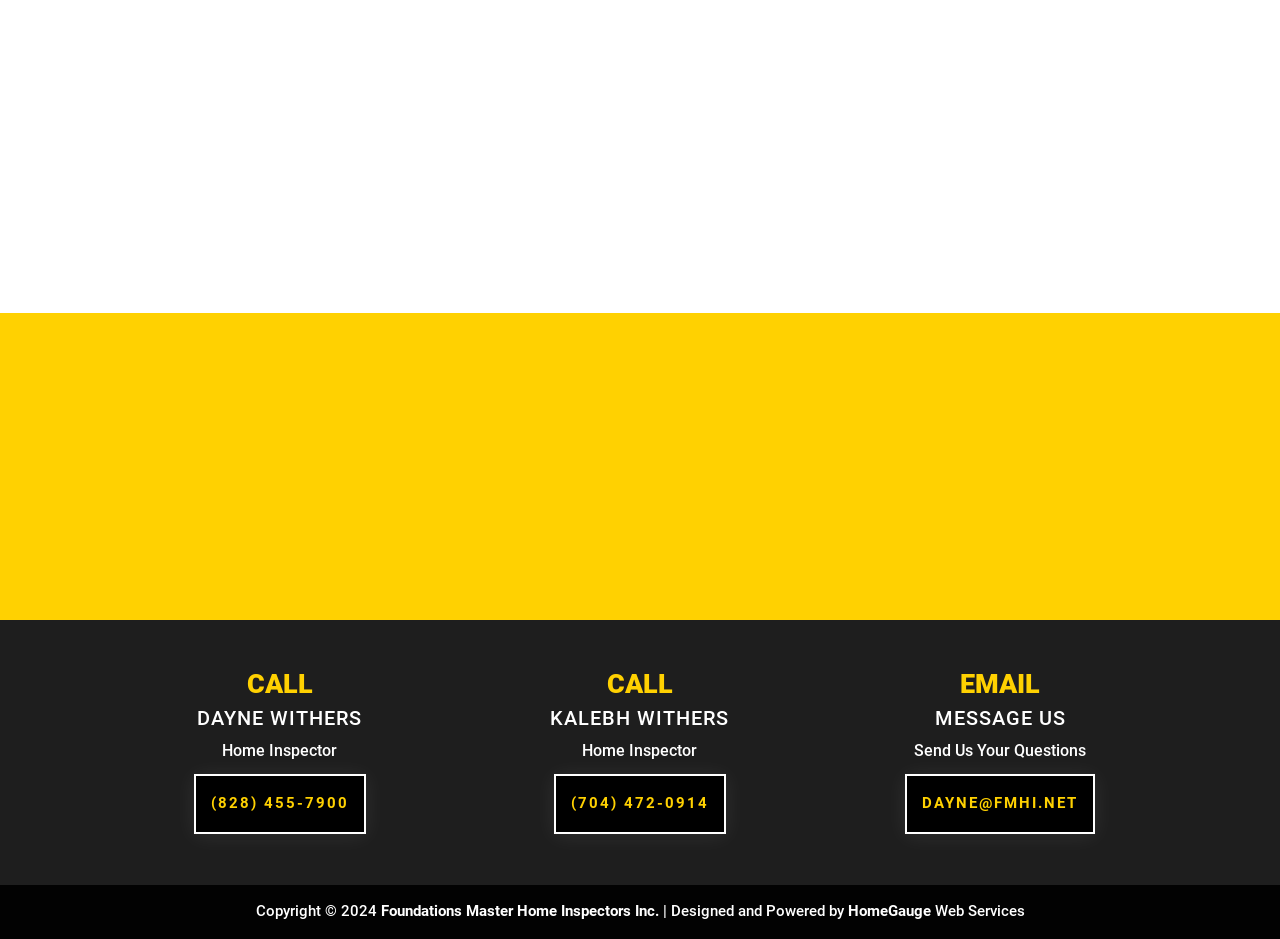Please provide a one-word or short phrase answer to the question:
What is the email address to send questions to?

DAYNE@FMHI.NET